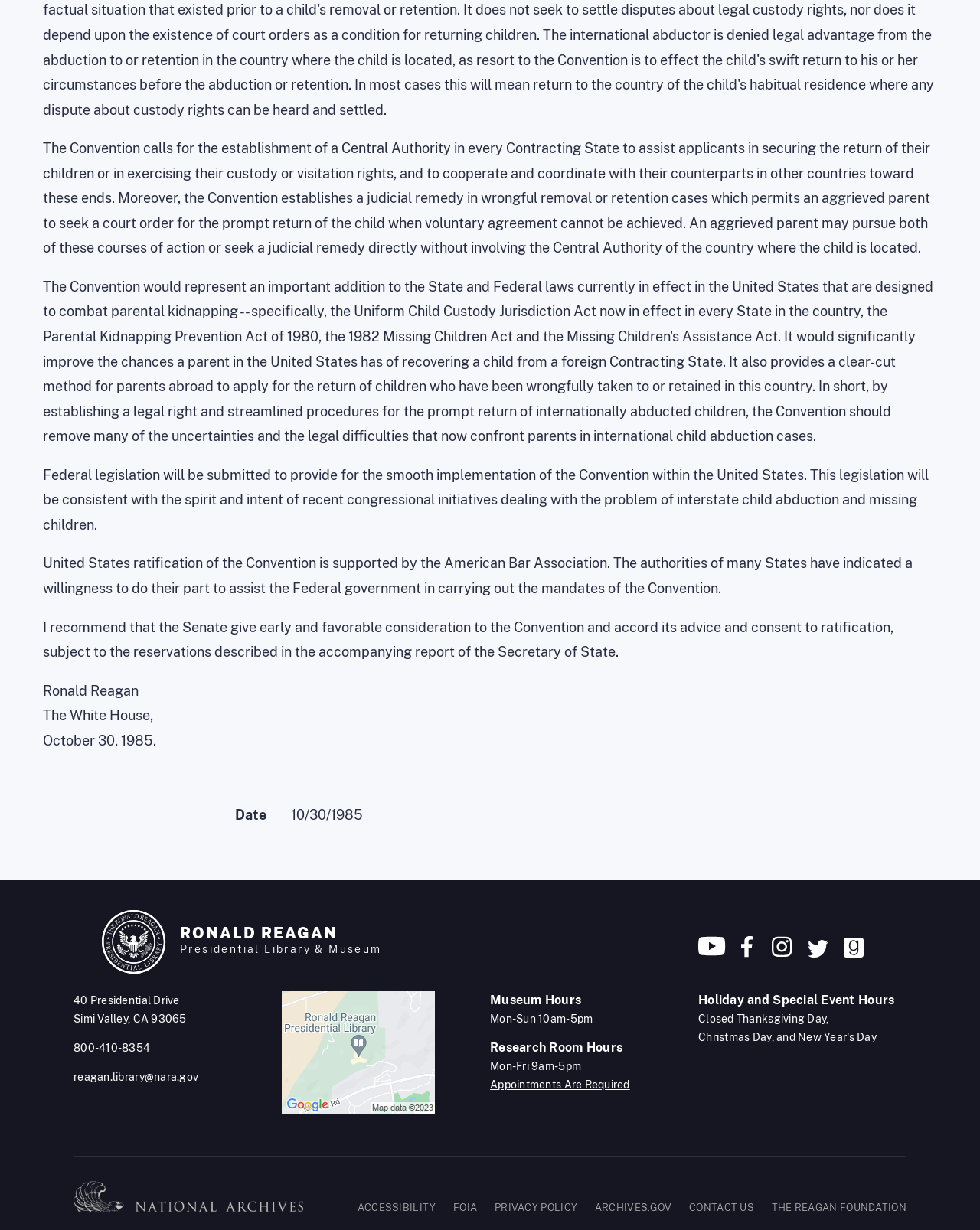Provide your answer in a single word or phrase: 
What are the museum hours?

Mon-Sun 10am-5pm